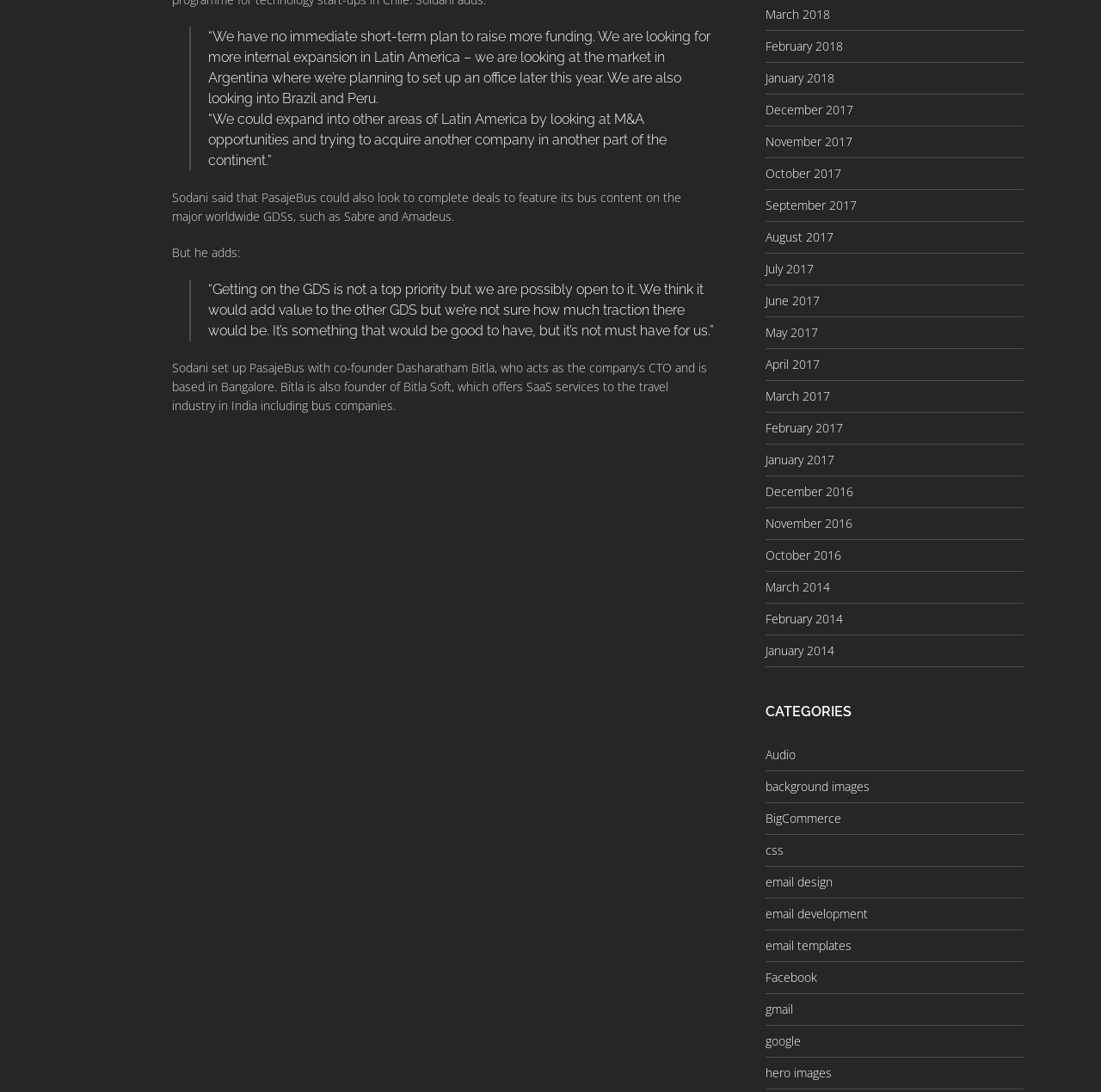Respond to the following query with just one word or a short phrase: 
What are the GDSs mentioned in the article?

Sabre and Amadeus